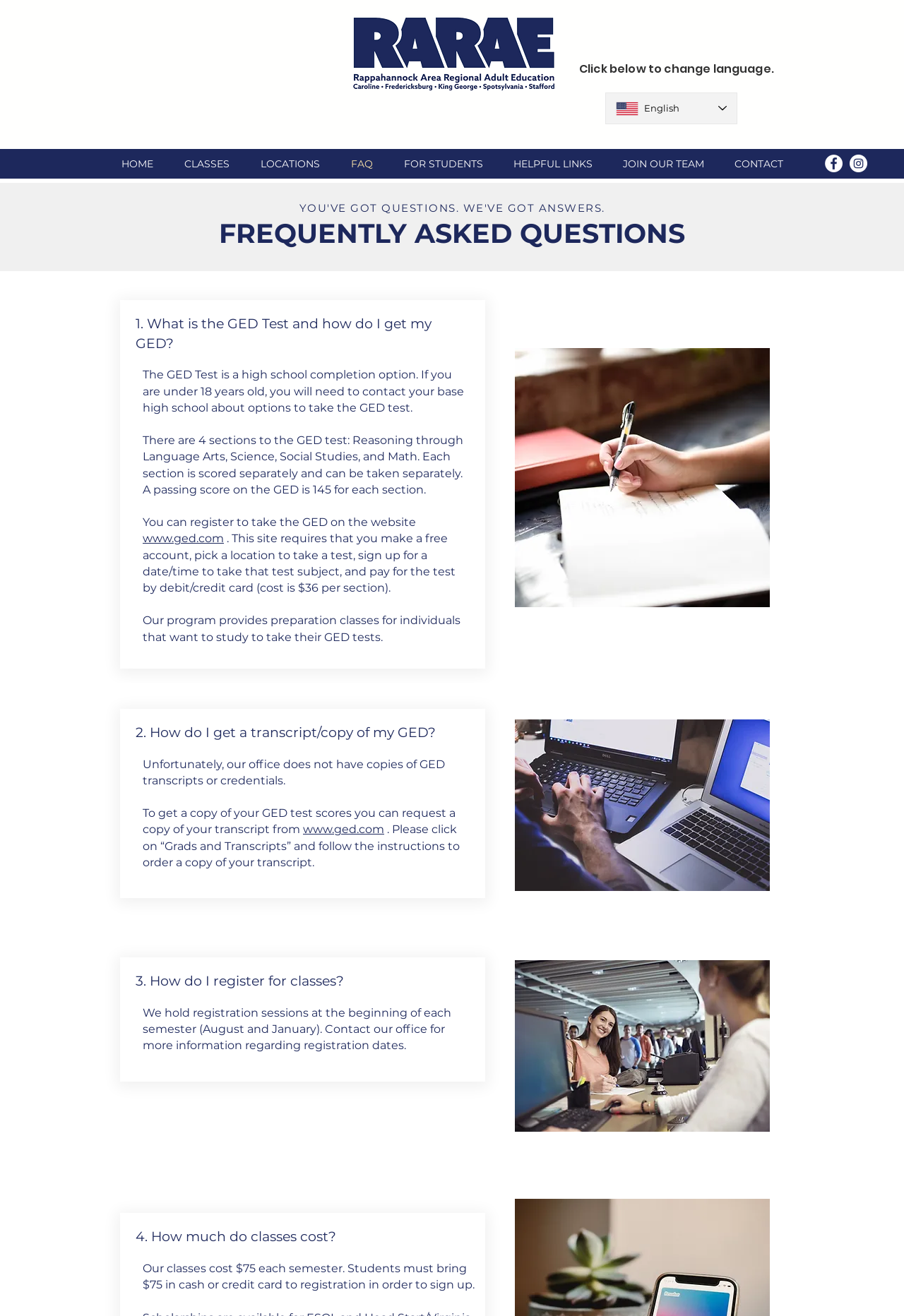Locate the bounding box coordinates of the element's region that should be clicked to carry out the following instruction: "View Facebook page". The coordinates need to be four float numbers between 0 and 1, i.e., [left, top, right, bottom].

[0.912, 0.117, 0.932, 0.131]